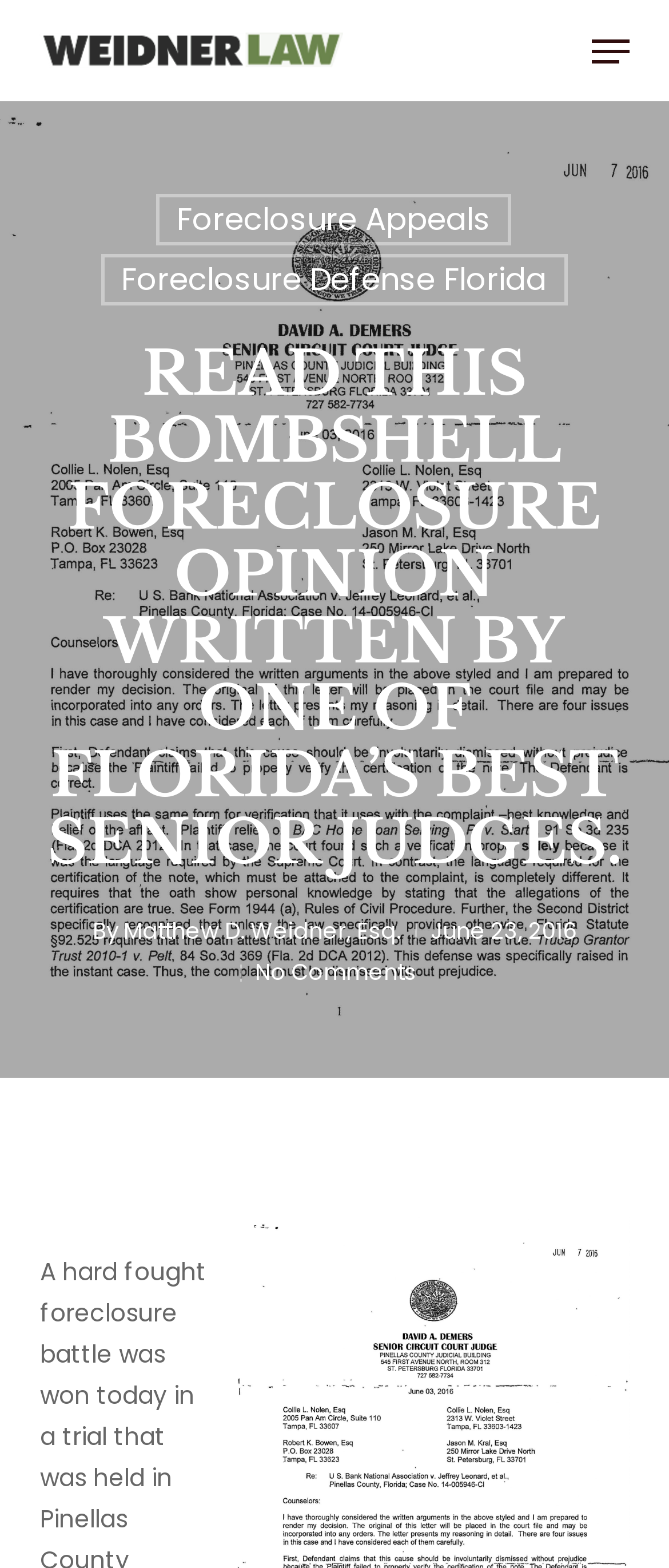Provide a brief response to the question below using one word or phrase:
What is the name of the law firm?

WeidnerLaw